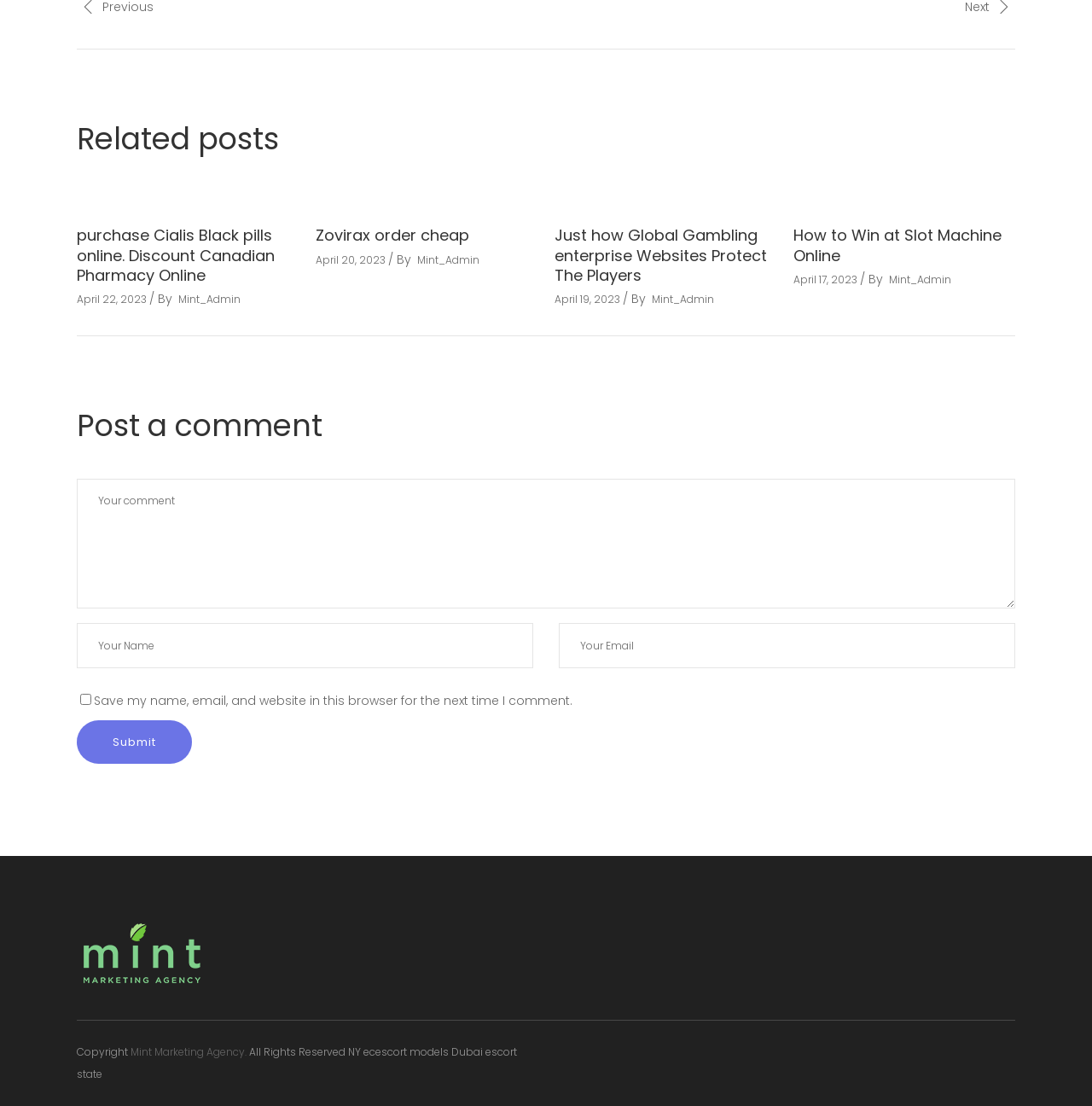Could you indicate the bounding box coordinates of the region to click in order to complete this instruction: "Click the 'purchase Cialis Black pills online. Discount Canadian Pharmacy Online' link".

[0.07, 0.203, 0.252, 0.258]